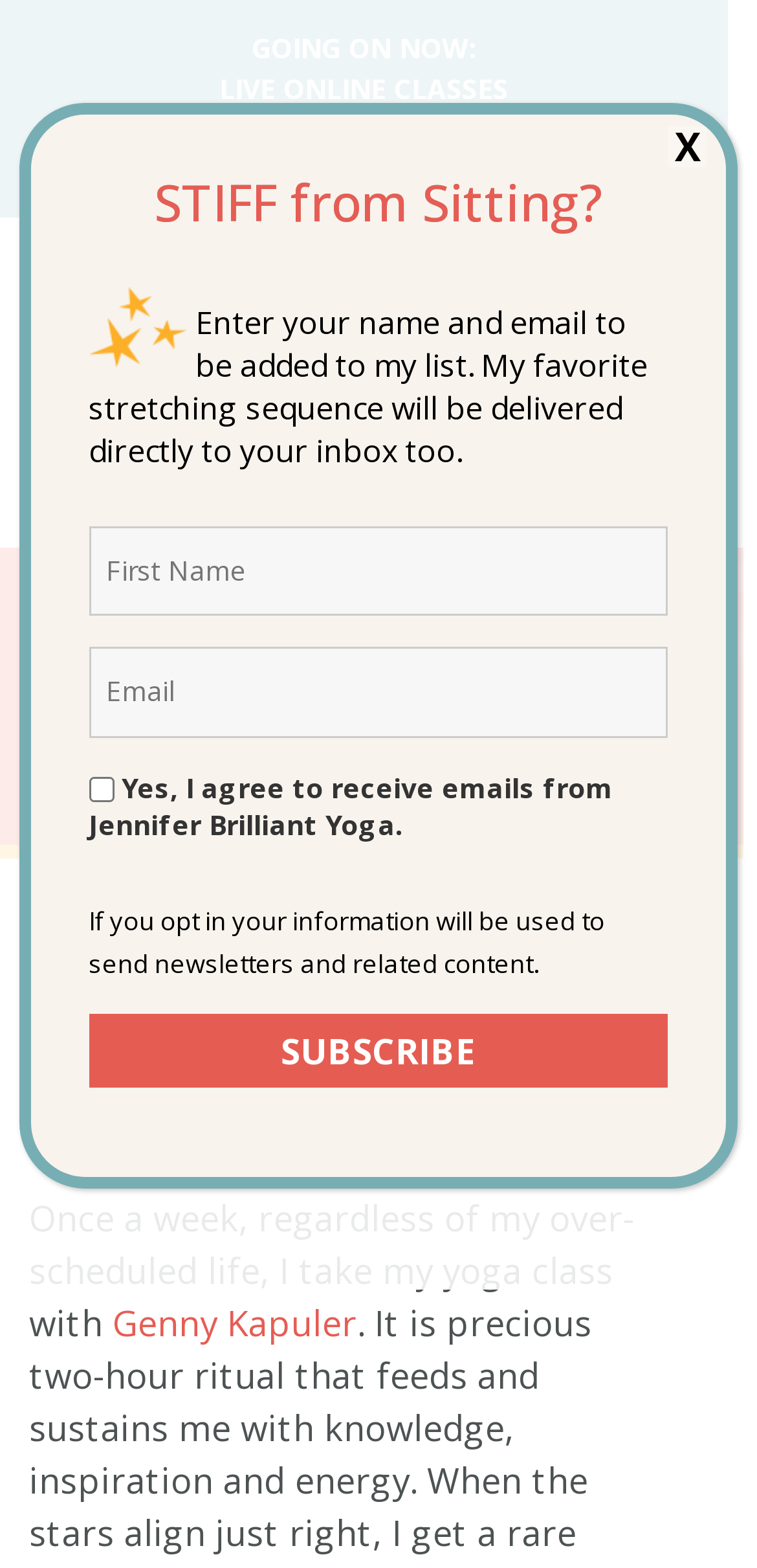What is the name of the yoga class instructor?
Refer to the image and respond with a one-word or short-phrase answer.

Genny Kapuler